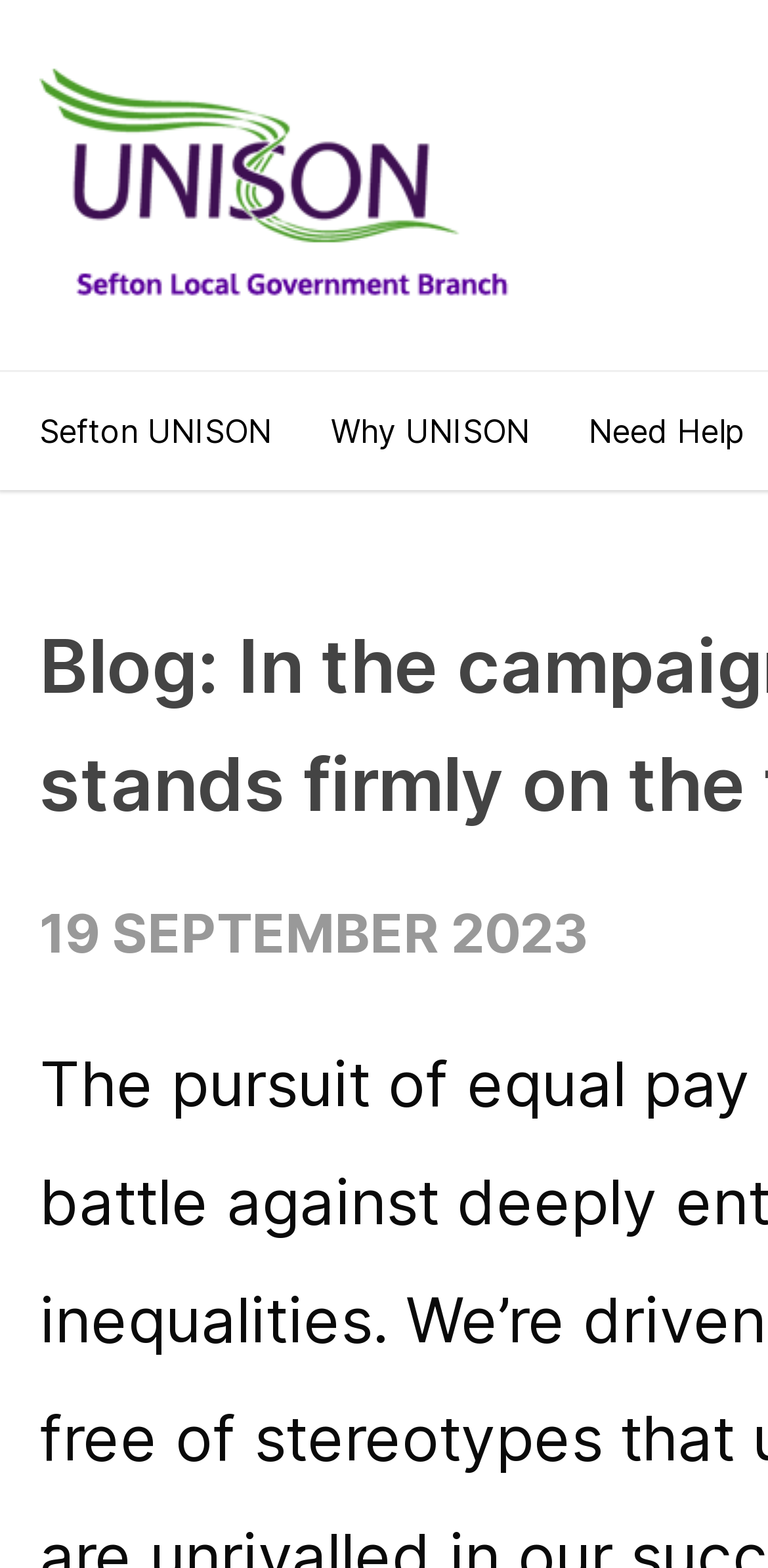Using the given element description, provide the bounding box coordinates (top-left x, top-left y, bottom-right x, bottom-right y) for the corresponding UI element in the screenshot: alt="Sefton UNISON"

[0.051, 0.167, 0.674, 0.203]